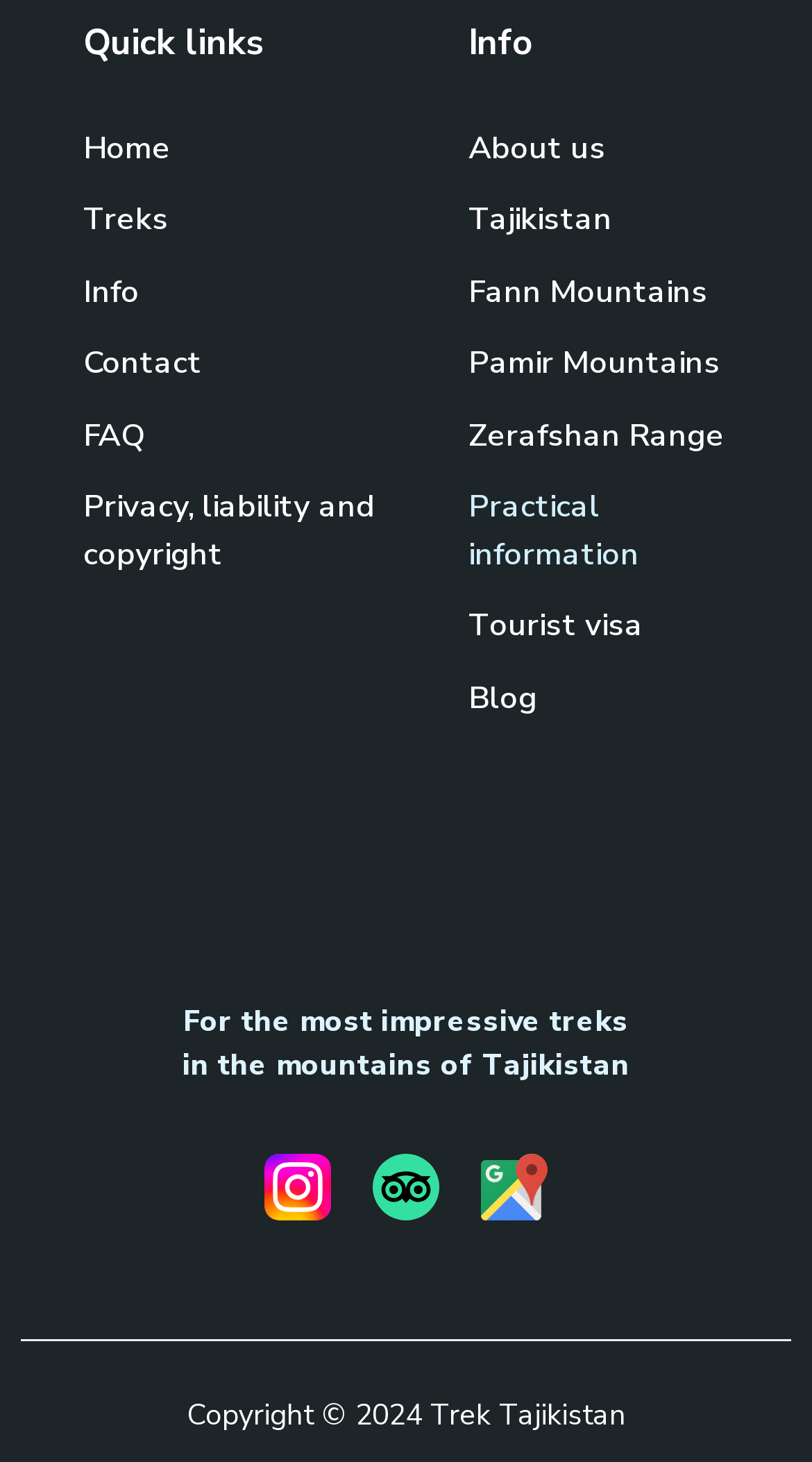Given the description "Privacy, liability and copyright", provide the bounding box coordinates of the corresponding UI element.

[0.103, 0.322, 0.474, 0.404]